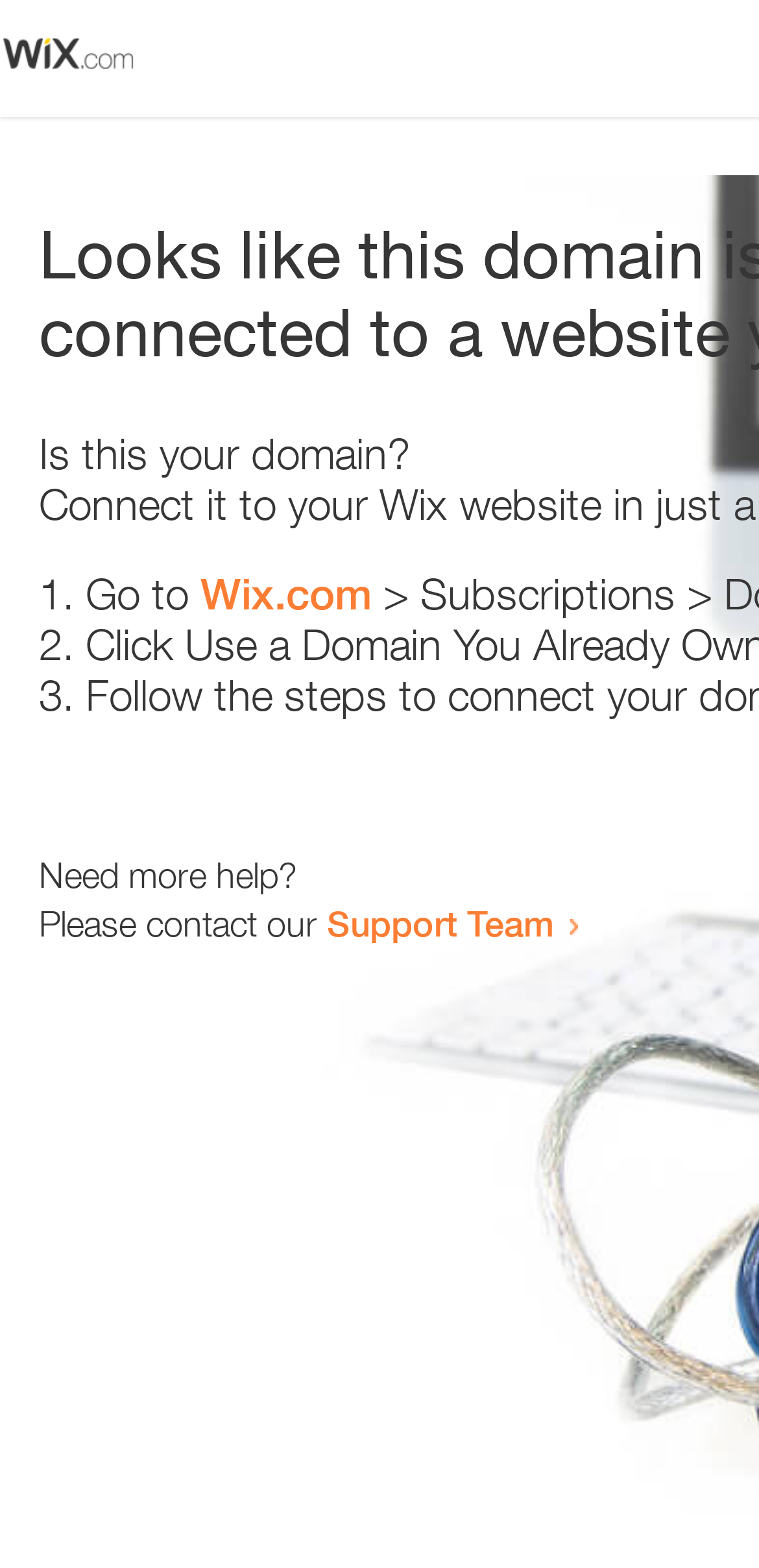From the webpage screenshot, predict the bounding box coordinates (top-left x, top-left y, bottom-right x, bottom-right y) for the UI element described here: Support Team

[0.431, 0.575, 0.731, 0.602]